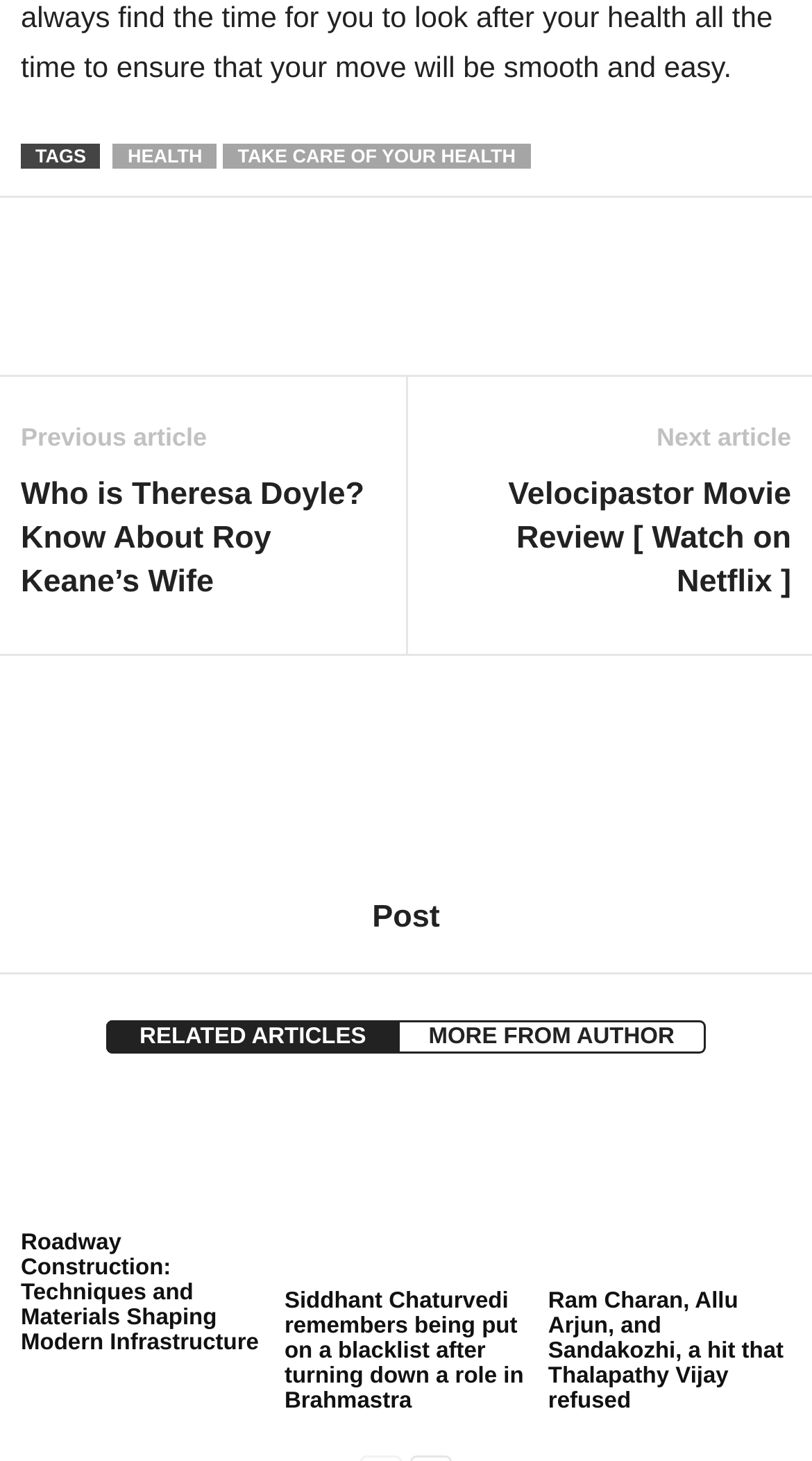Please determine the bounding box coordinates of the element's region to click in order to carry out the following instruction: "View the author's photo". The coordinates should be four float numbers between 0 and 1, i.e., [left, top, right, bottom].

[0.377, 0.463, 0.623, 0.6]